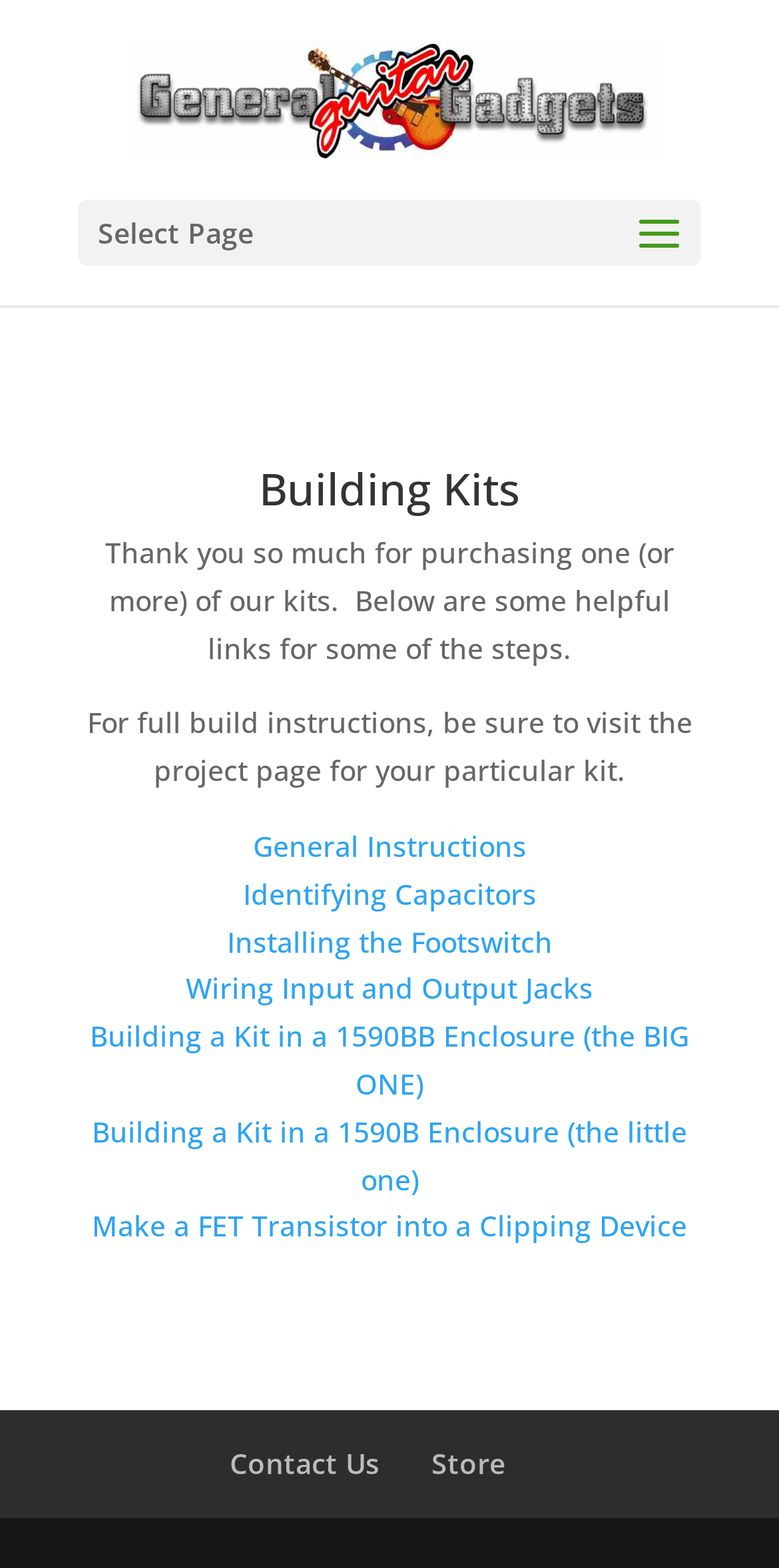Identify the bounding box coordinates for the region to click in order to carry out this instruction: "learn about Identifying Capacitors". Provide the coordinates using four float numbers between 0 and 1, formatted as [left, top, right, bottom].

[0.312, 0.558, 0.688, 0.582]